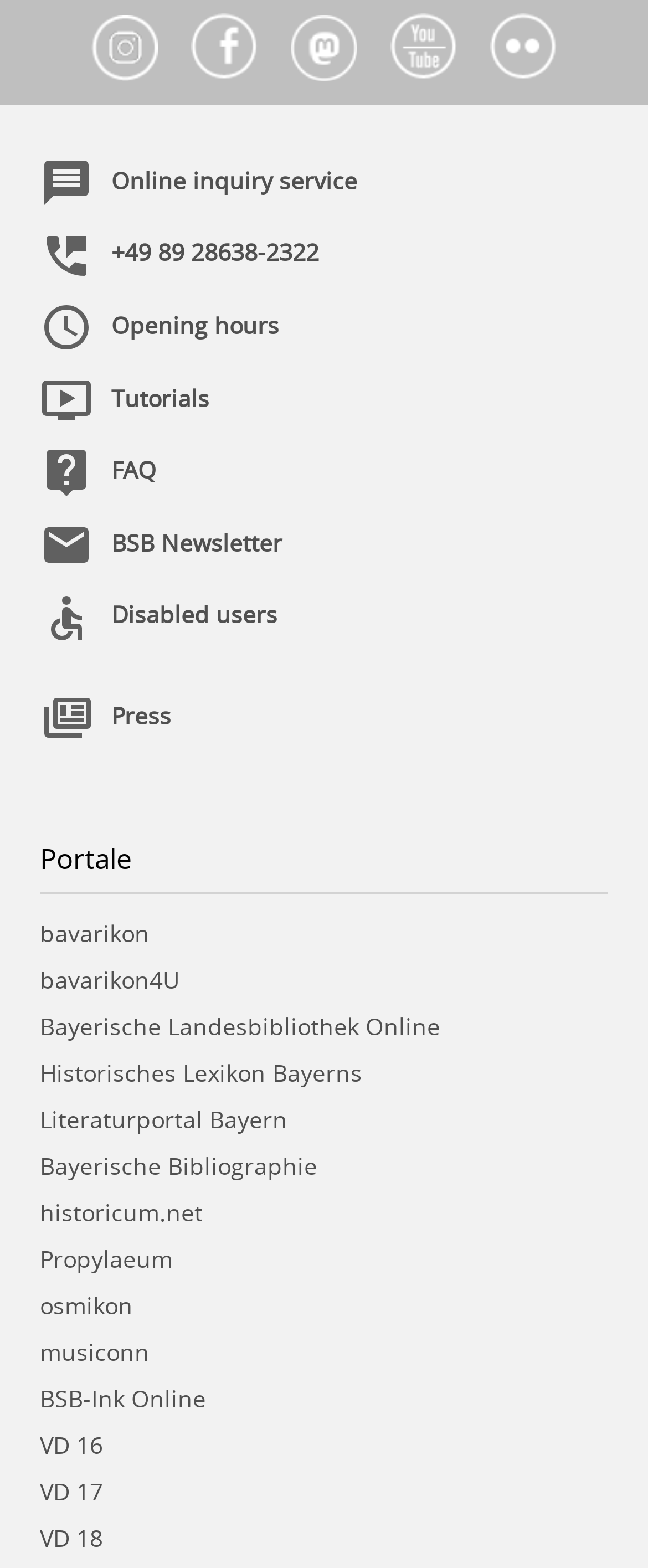Show the bounding box coordinates for the element that needs to be clicked to execute the following instruction: "Translate to English on Instagram". Provide the coordinates in the form of four float numbers between 0 and 1, i.e., [left, top, right, bottom].

[0.121, 0.045, 0.274, 0.065]